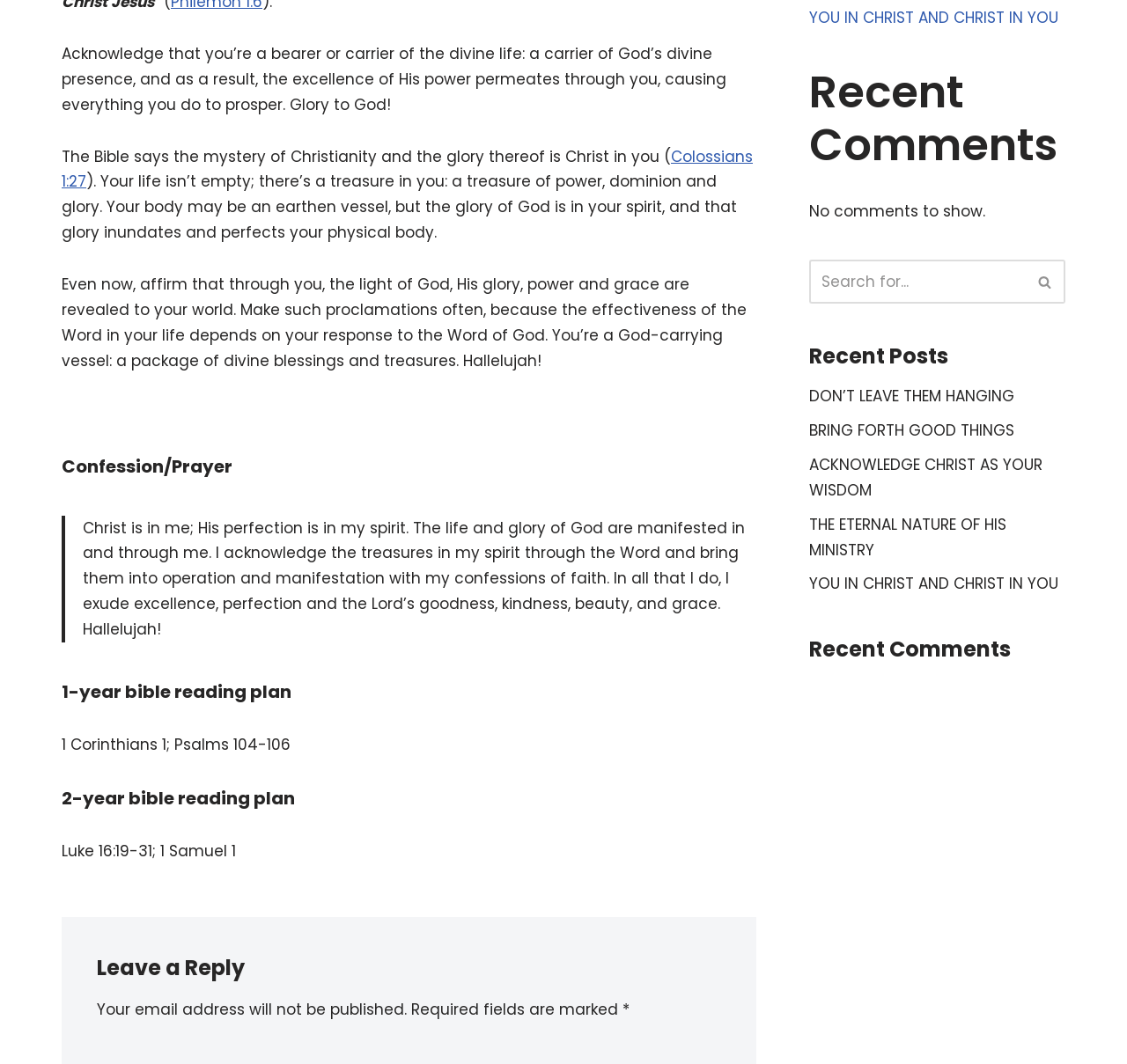Bounding box coordinates are specified in the format (top-left x, top-left y, bottom-right x, bottom-right y). All values are floating point numbers bounded between 0 and 1. Please provide the bounding box coordinate of the region this sentence describes: Colossians 1:27

[0.055, 0.137, 0.668, 0.181]